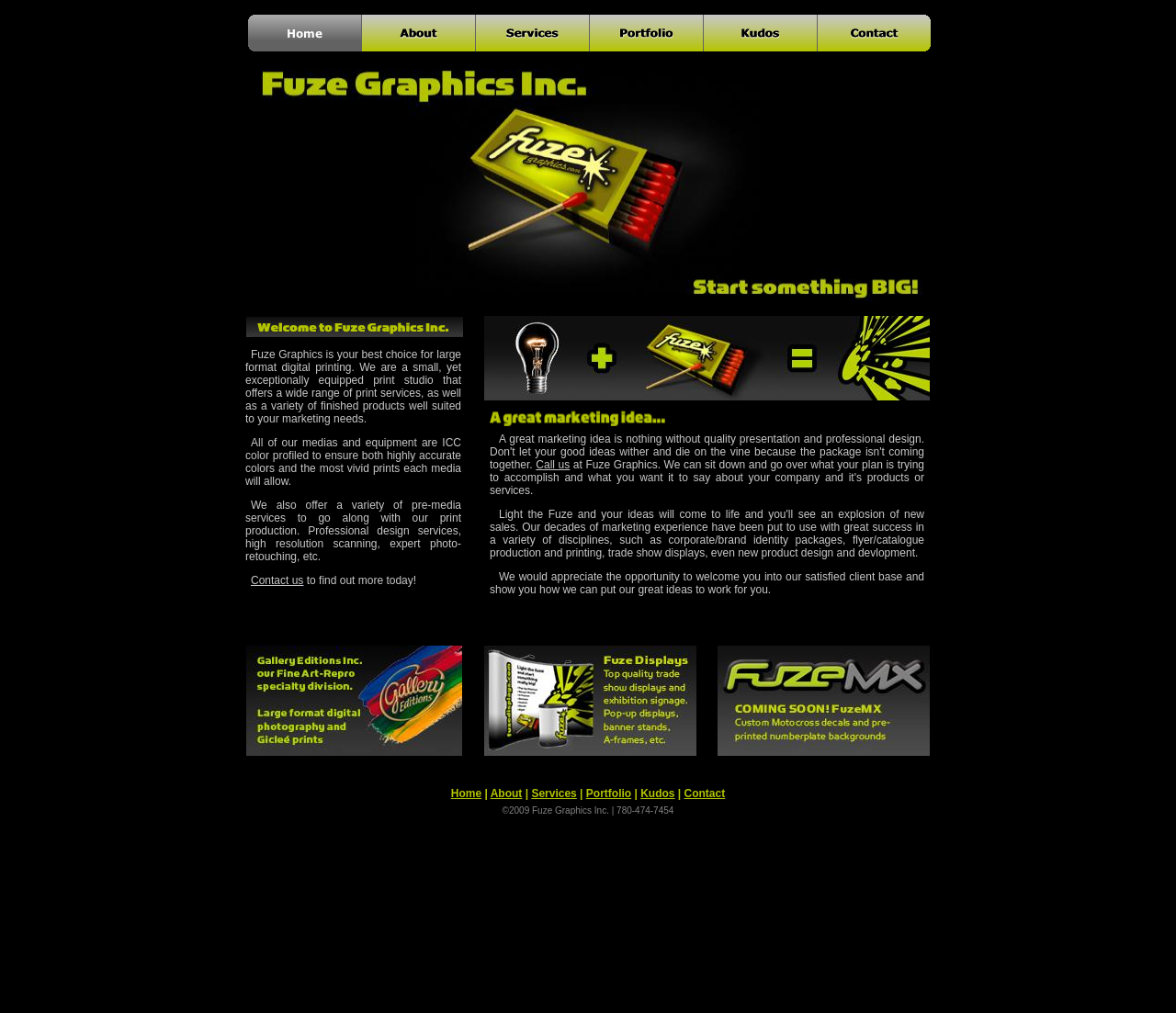What is the name of the company?
Using the image as a reference, give a one-word or short phrase answer.

Fuze Graphics